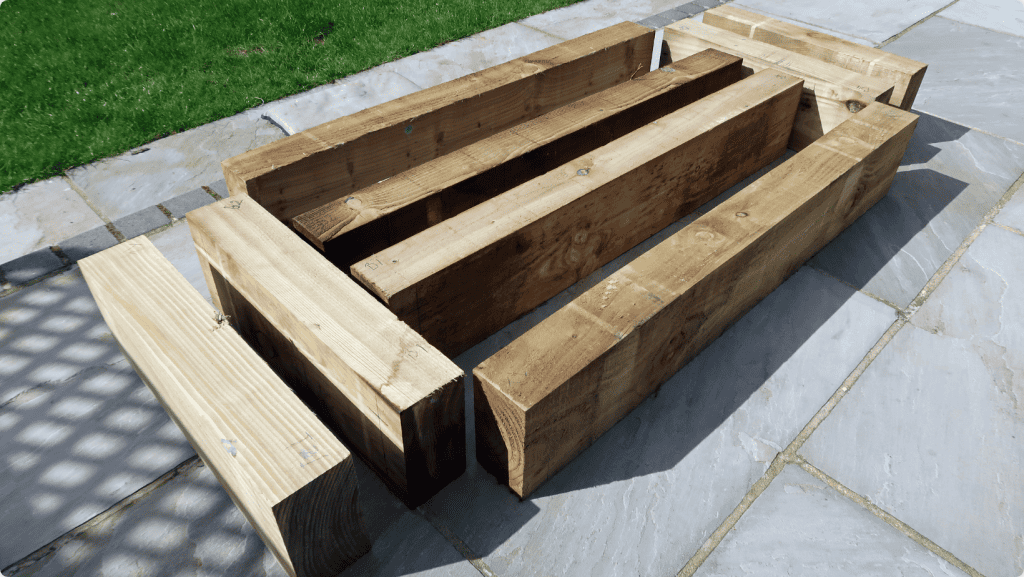Explain the image in a detailed way.

The image showcases several wooden garden sleepers arranged in a rectangular formation on a paved surface. These sleepers, essential for creating garden edges, are of varying lengths and widths, suggesting they are prepared for installation. The warm tones of the wood contrast beautifully with the gray of the stone pavement and the vibrant green grass in the background, indicating an outdoor setting that is likely intended for landscaping or garden enhancement. This image serves as a visual reference for readers interested in projects related to laying garden sleepers, aligning with the guidance provided in the article "How To Lay Sleepers For Garden Edging."